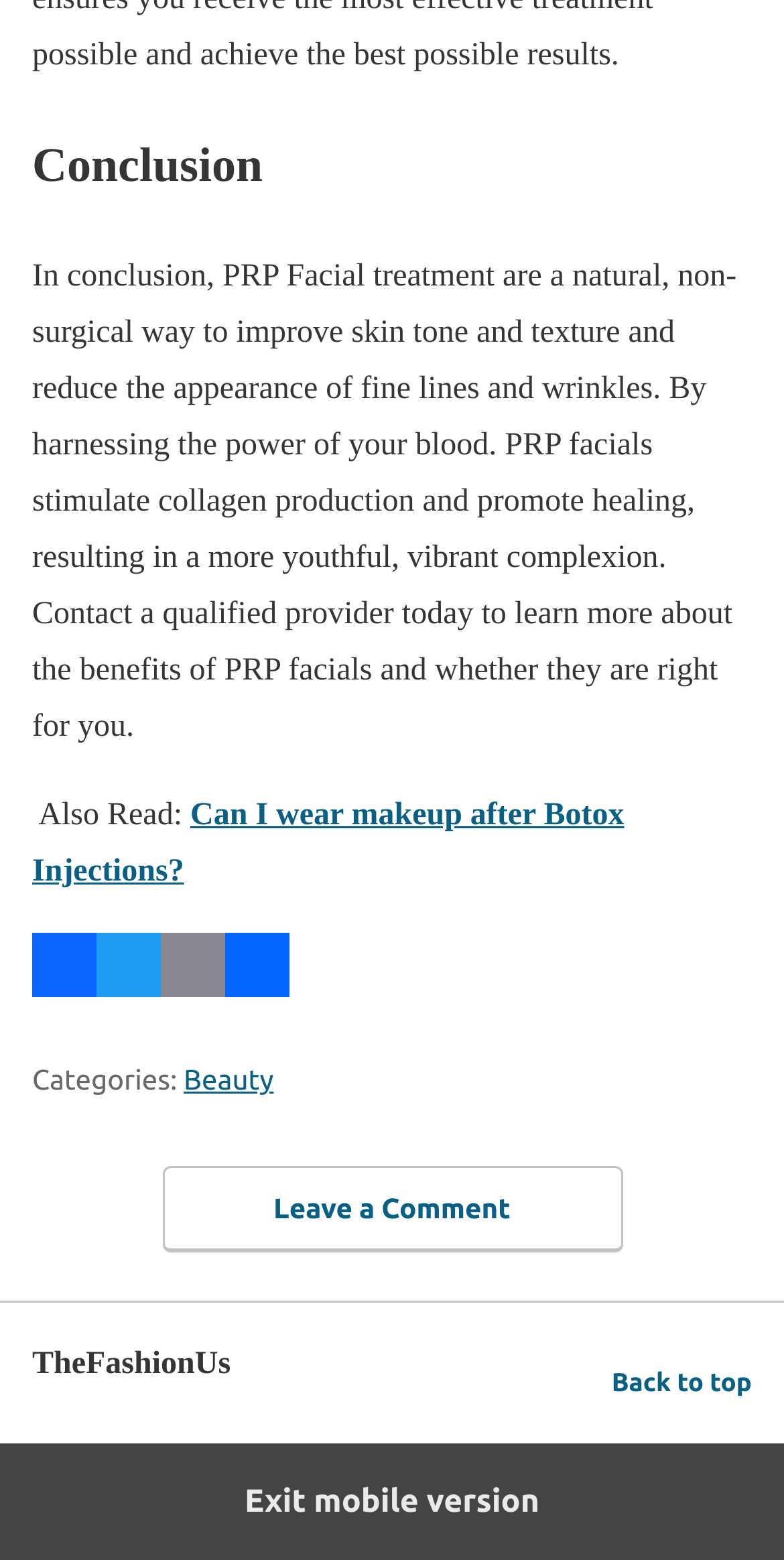What category is this article under?
Provide a detailed and well-explained answer to the question.

The article is categorized under 'Beauty', which is one of the categories listed in the footer section of the webpage.